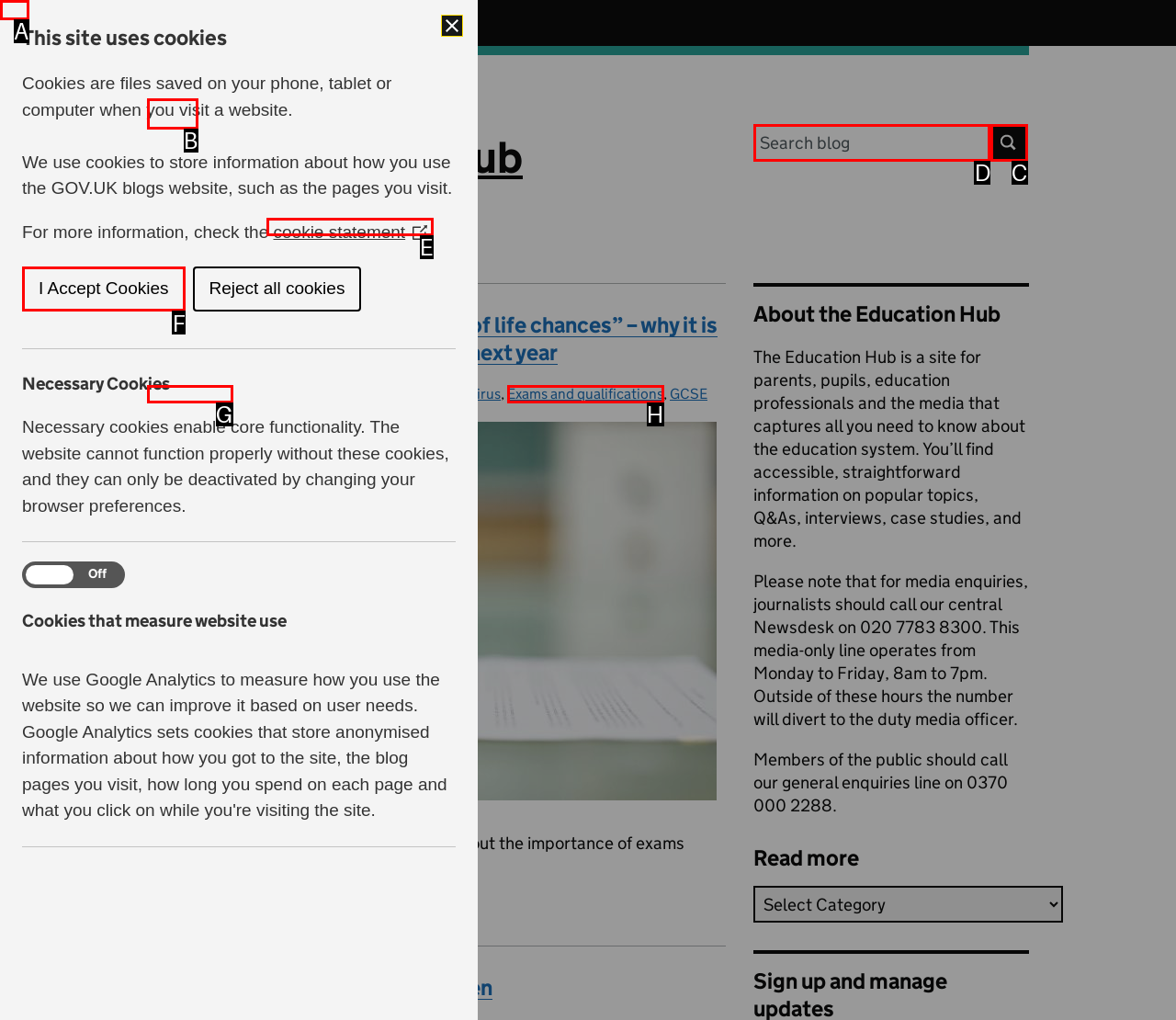Determine the letter of the UI element I should click on to complete the task: Search for: from the provided choices in the screenshot.

D